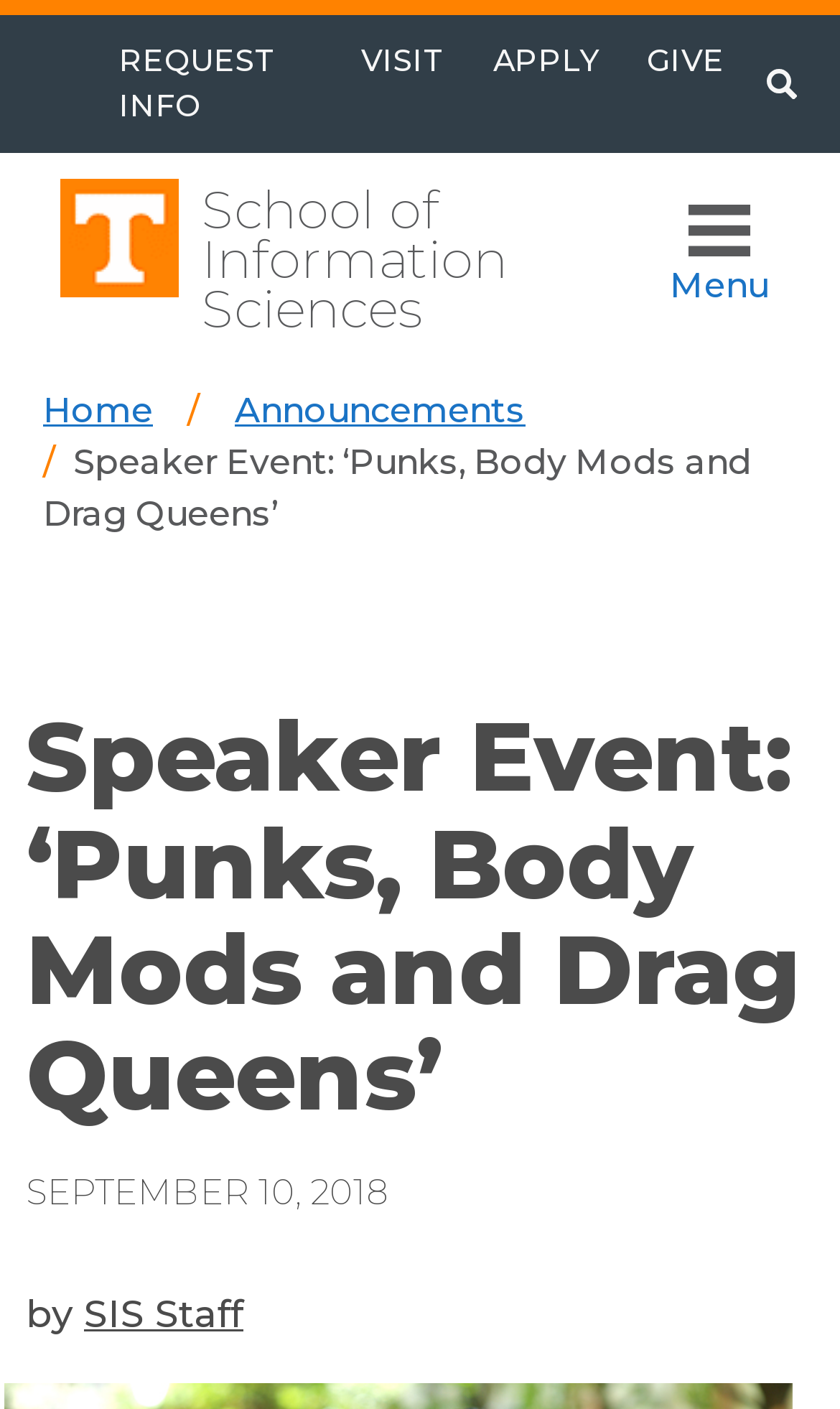Who is the author of the event?
Look at the image and construct a detailed response to the question.

By examining the static text 'by' followed by a link 'SIS Staff', I can infer that the author of the event 'Punks, Body Mods and Drag Queens' is the SIS Staff.